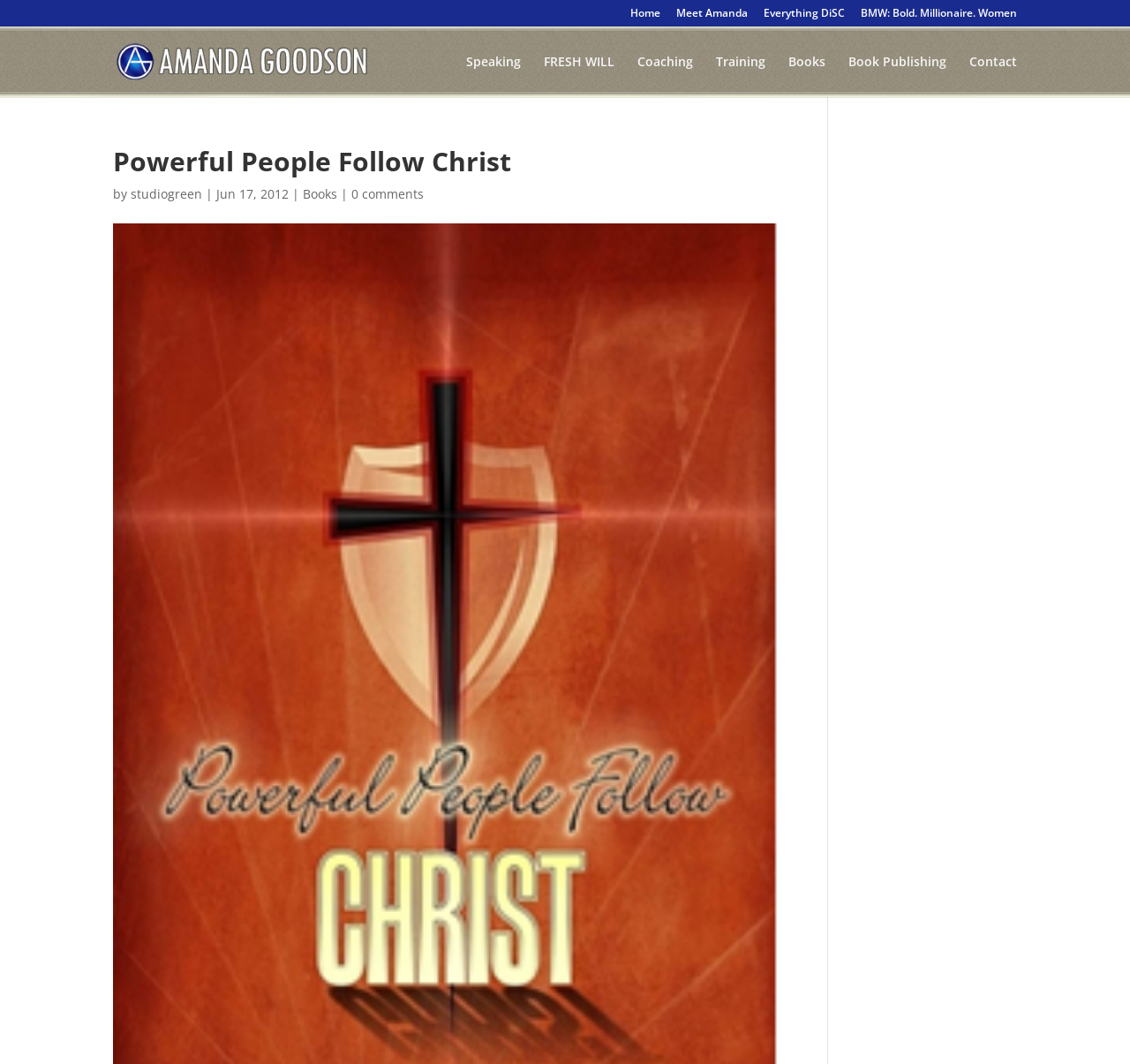Please locate the bounding box coordinates of the region I need to click to follow this instruction: "go to home page".

[0.558, 0.007, 0.584, 0.025]